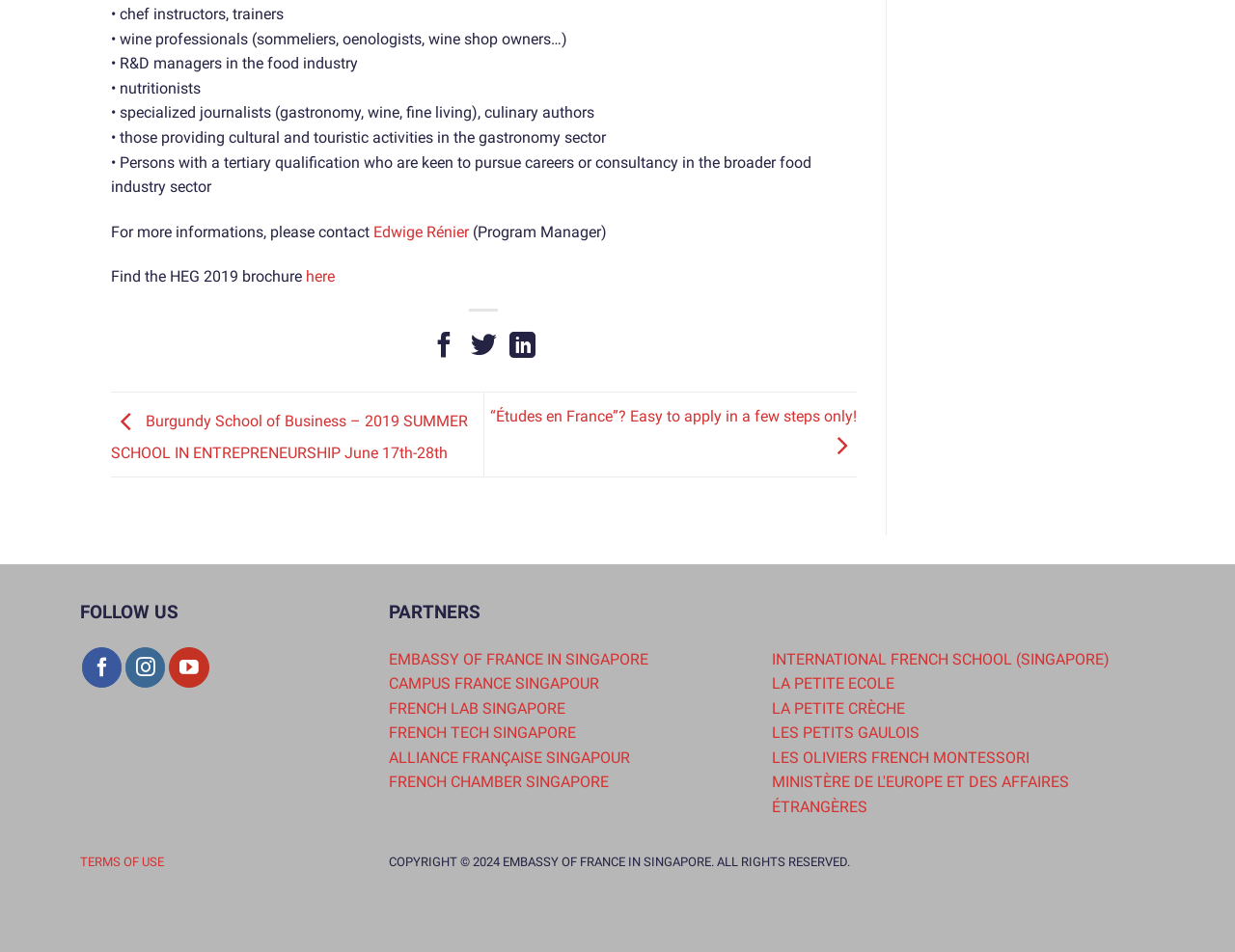Determine the bounding box for the UI element that matches this description: "INTERNATIONAL FRENCH SCHOOL (SINGAPORE)".

[0.625, 0.682, 0.898, 0.702]